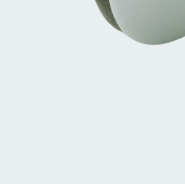Give an in-depth summary of the scene depicted in the image.

The image showcases the iShine Denim Polishing Pad in white, designed specifically for professional yacht detailing. This high-quality polishing pad features a premium denim construction that provides superior durability and longevity, making it ideal for marine environments. Its unique design facilitates efficient removal of oxidation, scratches, and blemishes, ensuring a brilliant finish on various surfaces, including gel coat, painted surfaces, and metals. The pad is easy to use, thanks to its convenient hook and loop attachment system, allowing for quick changes during the detailing process. Perfect for achieving professional-grade results, the iShine Denim Polishing Pad is a valuable tool for yacht owners and detailers seeking to elevate their maintenance routines.